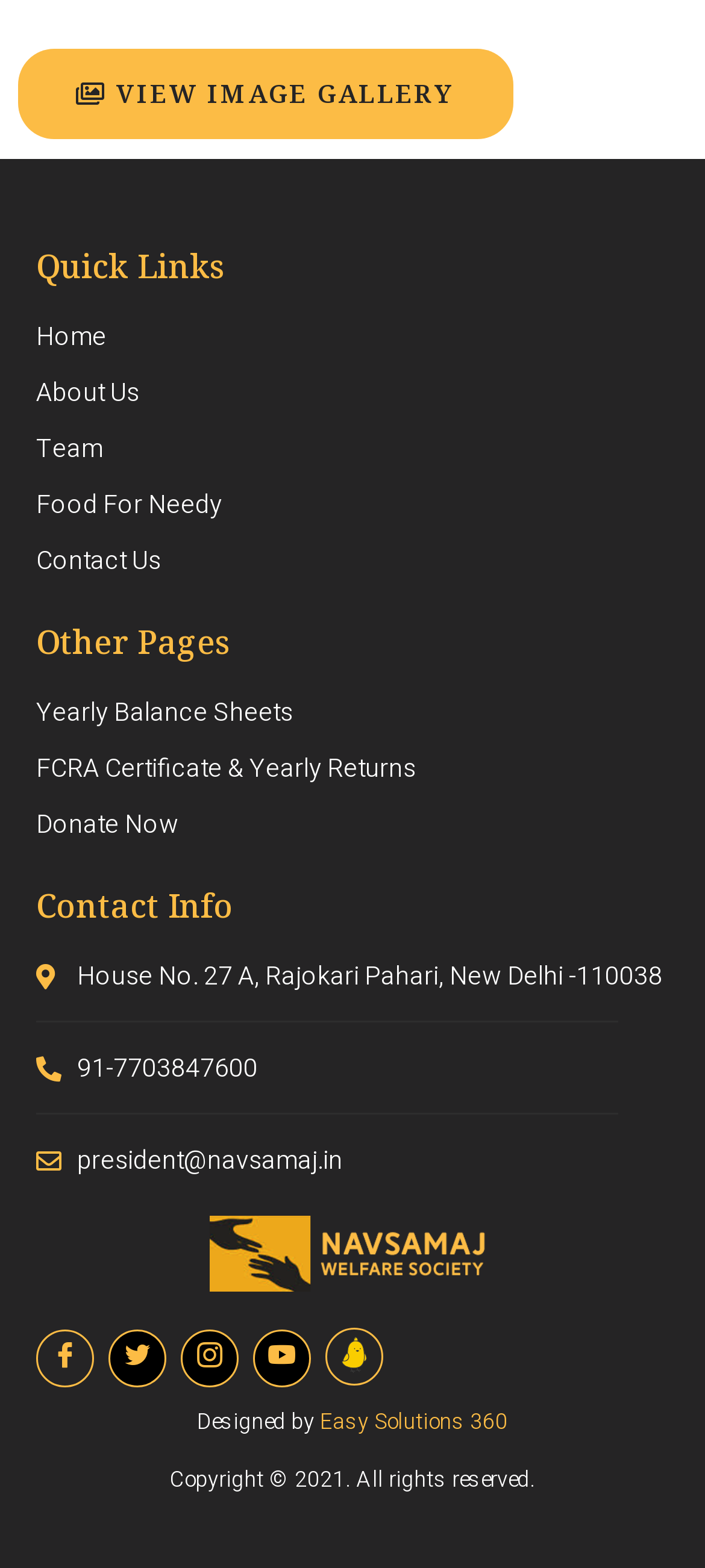Please determine the bounding box coordinates of the clickable area required to carry out the following instruction: "call 91-7703847600". The coordinates must be four float numbers between 0 and 1, represented as [left, top, right, bottom].

[0.051, 0.669, 0.949, 0.694]